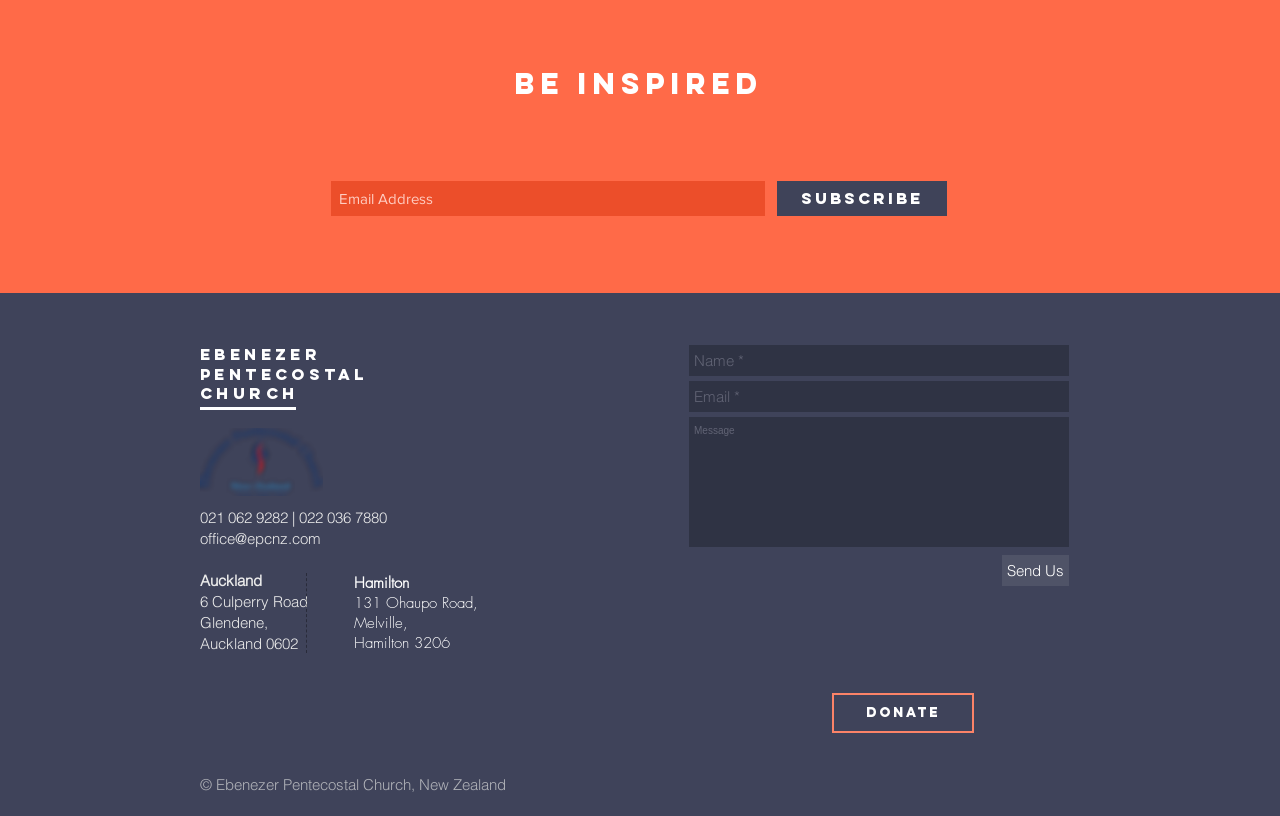What are the two locations of the church? Look at the image and give a one-word or short phrase answer.

Auckland and Hamilton